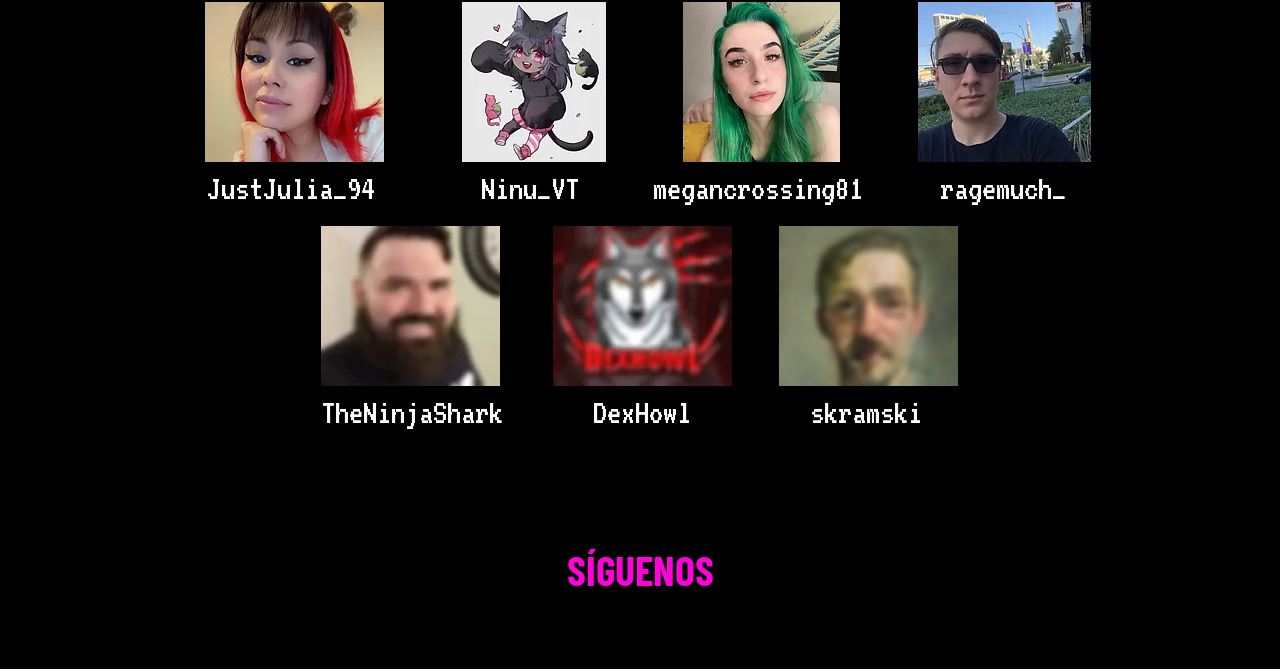Please provide a brief answer to the question using only one word or phrase: 
How many social media icons are at the bottom of the page?

3